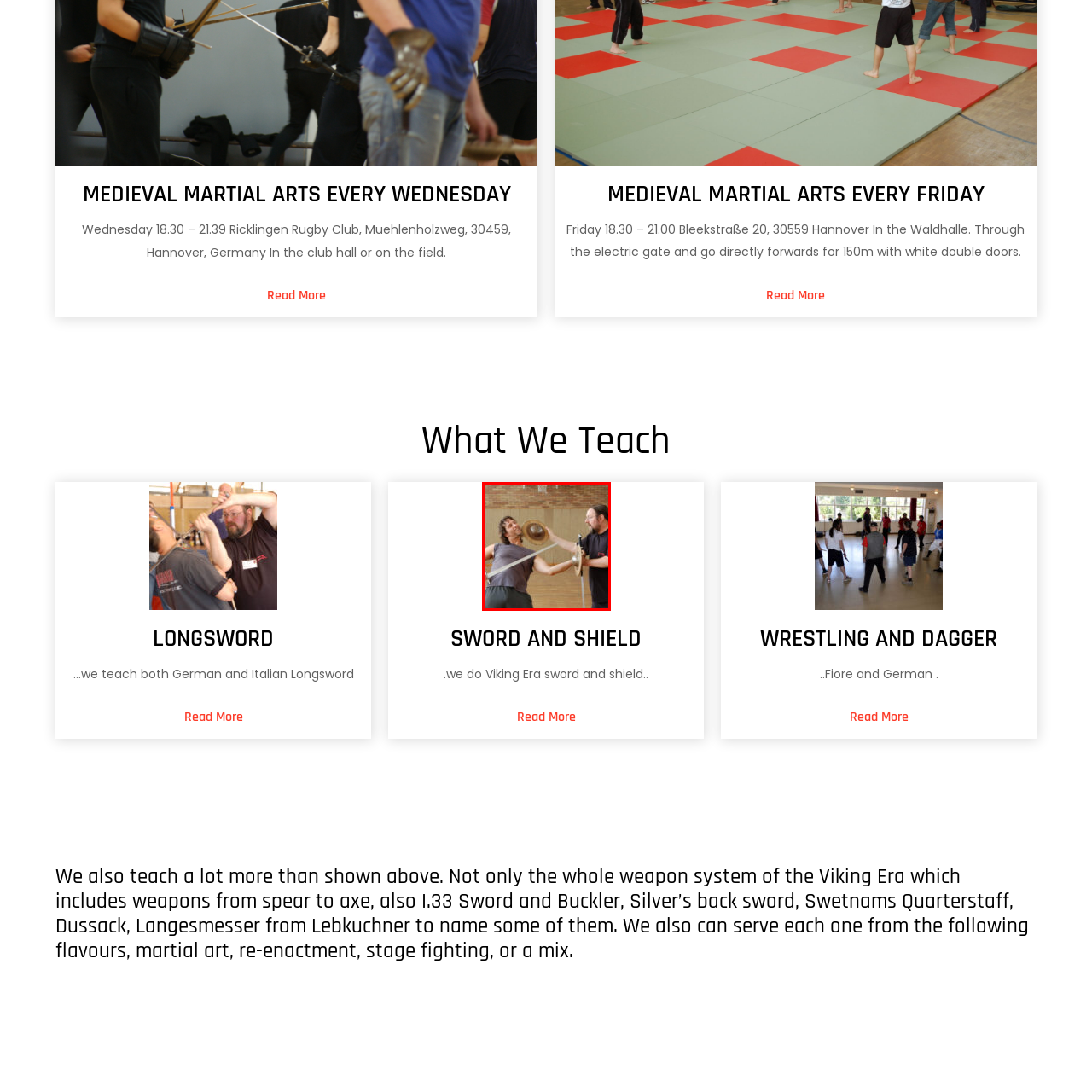Give a detailed account of the picture within the red bounded area.

The image showcases two practitioners engaged in dynamic medieval martial arts training, demonstrating skills that emphasize both precision and control. In the foreground, one fighter, gripping a longsword with a confident stance, appears to be executing a defensive move against an opponent wielding a sword and shield. The backdrop of a gym highlights the practical training environment, where martial artists can hone their techniques in a spacious setting. The focus on their physical expression and the intensity of the engagement illustrates the complexities and discipline involved in mastering these ancient fighting styles. The associated caption hints at the club's offerings, including longsword techniques taught in both German and Italian styles, emphasizing a commitment to authentic historical martial arts.